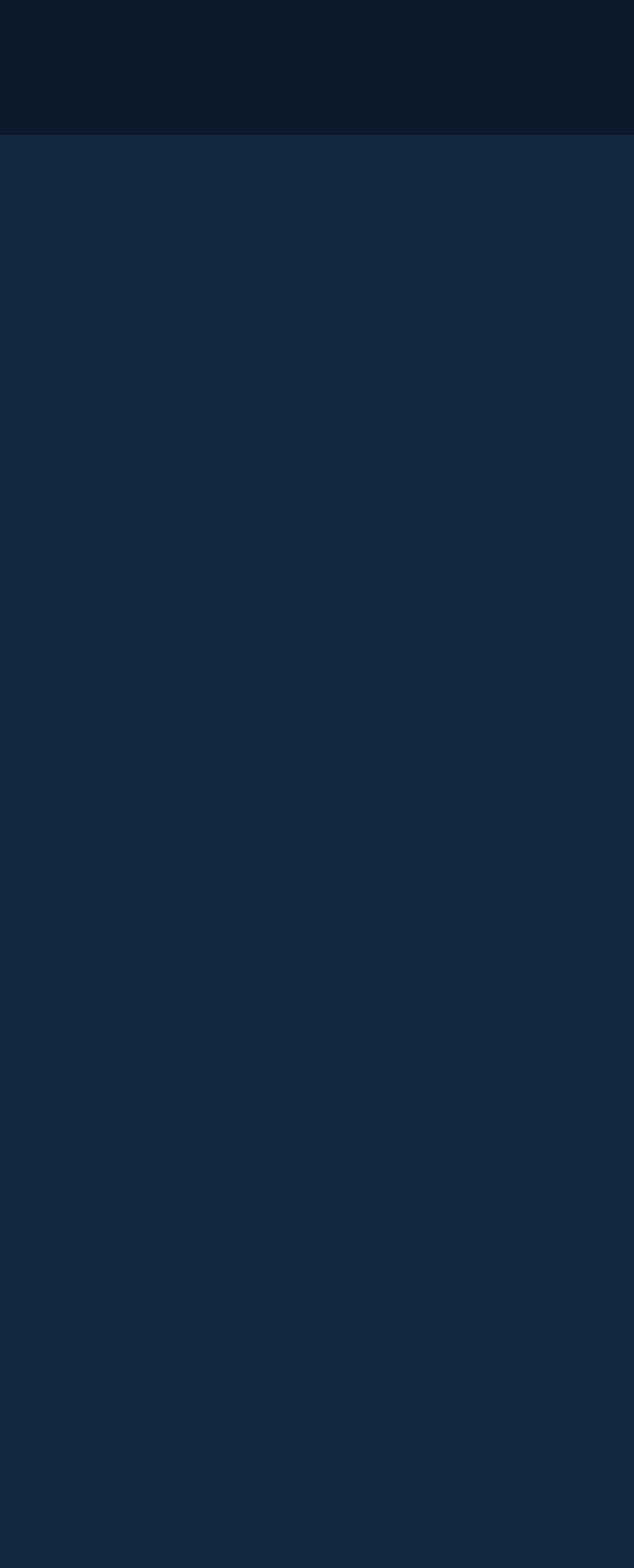Show the bounding box coordinates for the element that needs to be clicked to execute the following instruction: "Open the Facebook page in a new tab". Provide the coordinates in the form of four float numbers between 0 and 1, i.e., [left, top, right, bottom].

[0.09, 0.885, 0.205, 0.931]